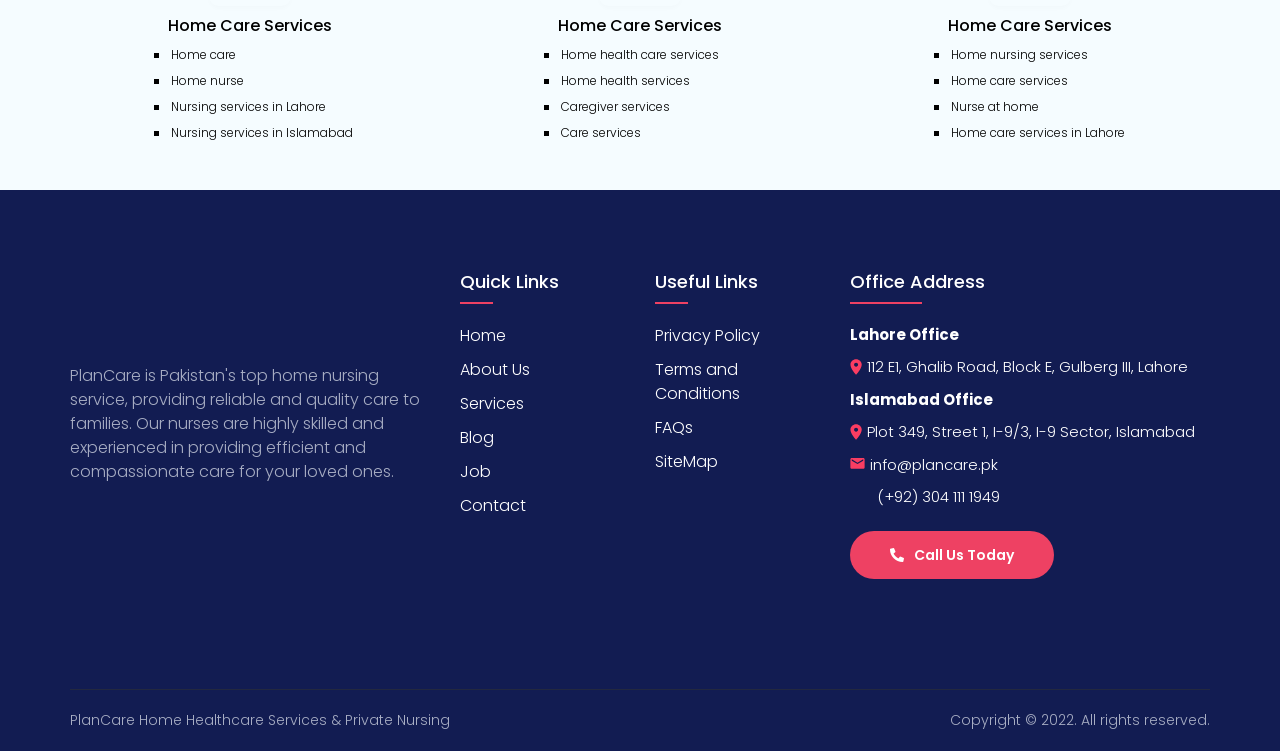Locate the bounding box coordinates of the area that needs to be clicked to fulfill the following instruction: "Click on About Us". The coordinates should be in the format of four float numbers between 0 and 1, namely [left, top, right, bottom].

[0.359, 0.476, 0.488, 0.508]